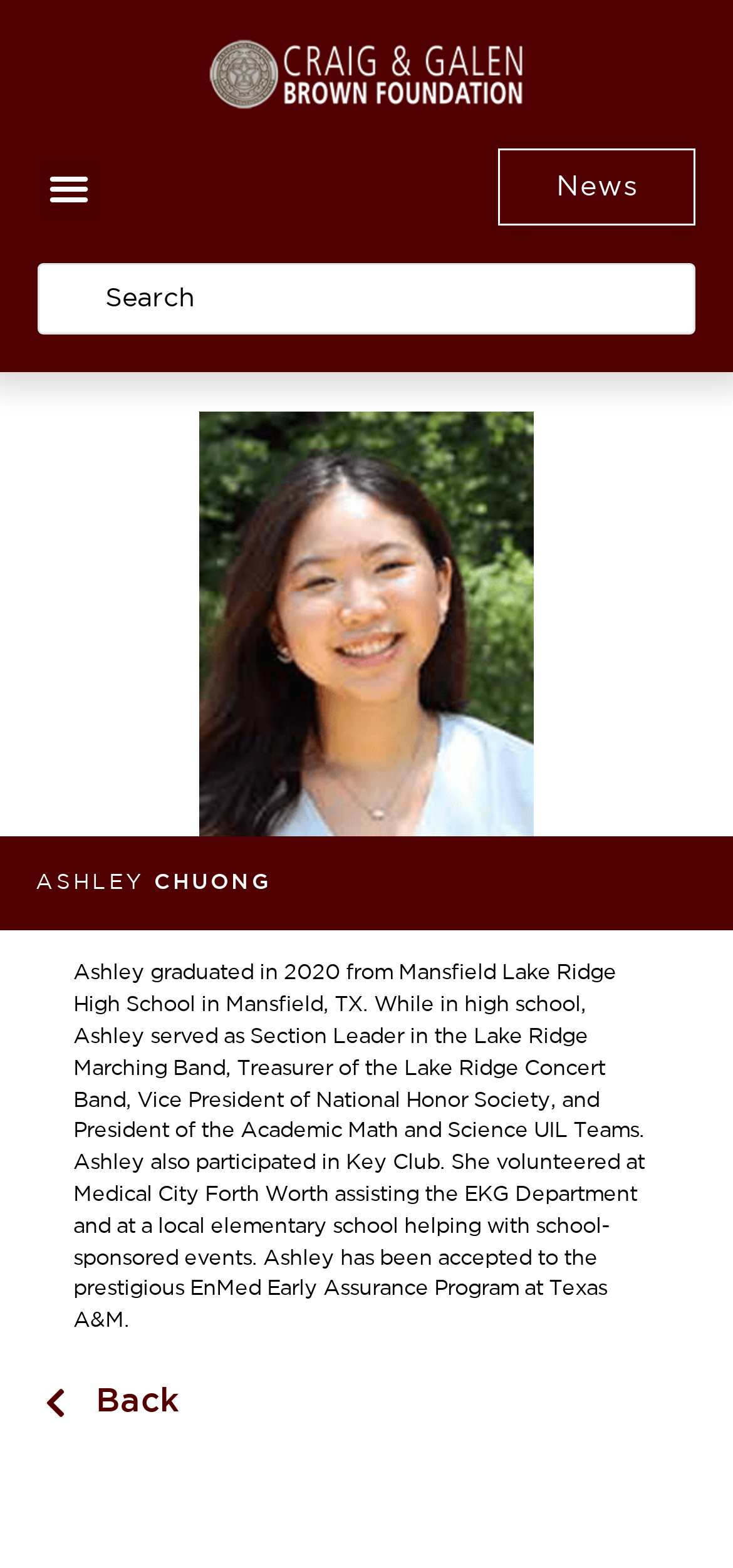Find the UI element described as: "News" and predict its bounding box coordinates. Ensure the coordinates are four float numbers between 0 and 1, [left, top, right, bottom].

[0.679, 0.095, 0.949, 0.144]